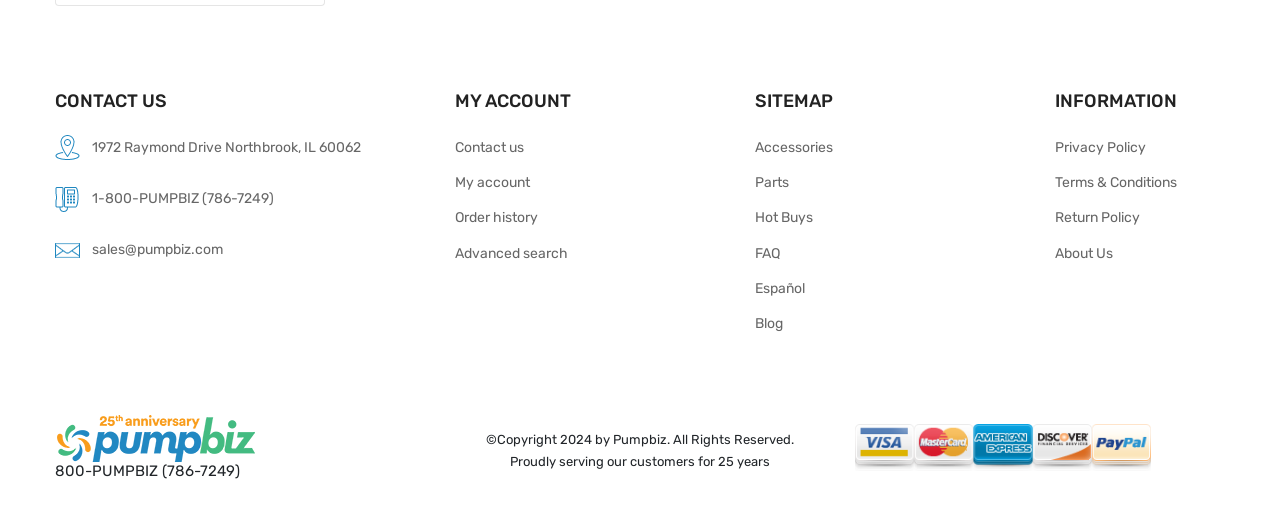Pinpoint the bounding box coordinates of the element to be clicked to execute the instruction: "View order history".

[0.355, 0.404, 0.42, 0.45]